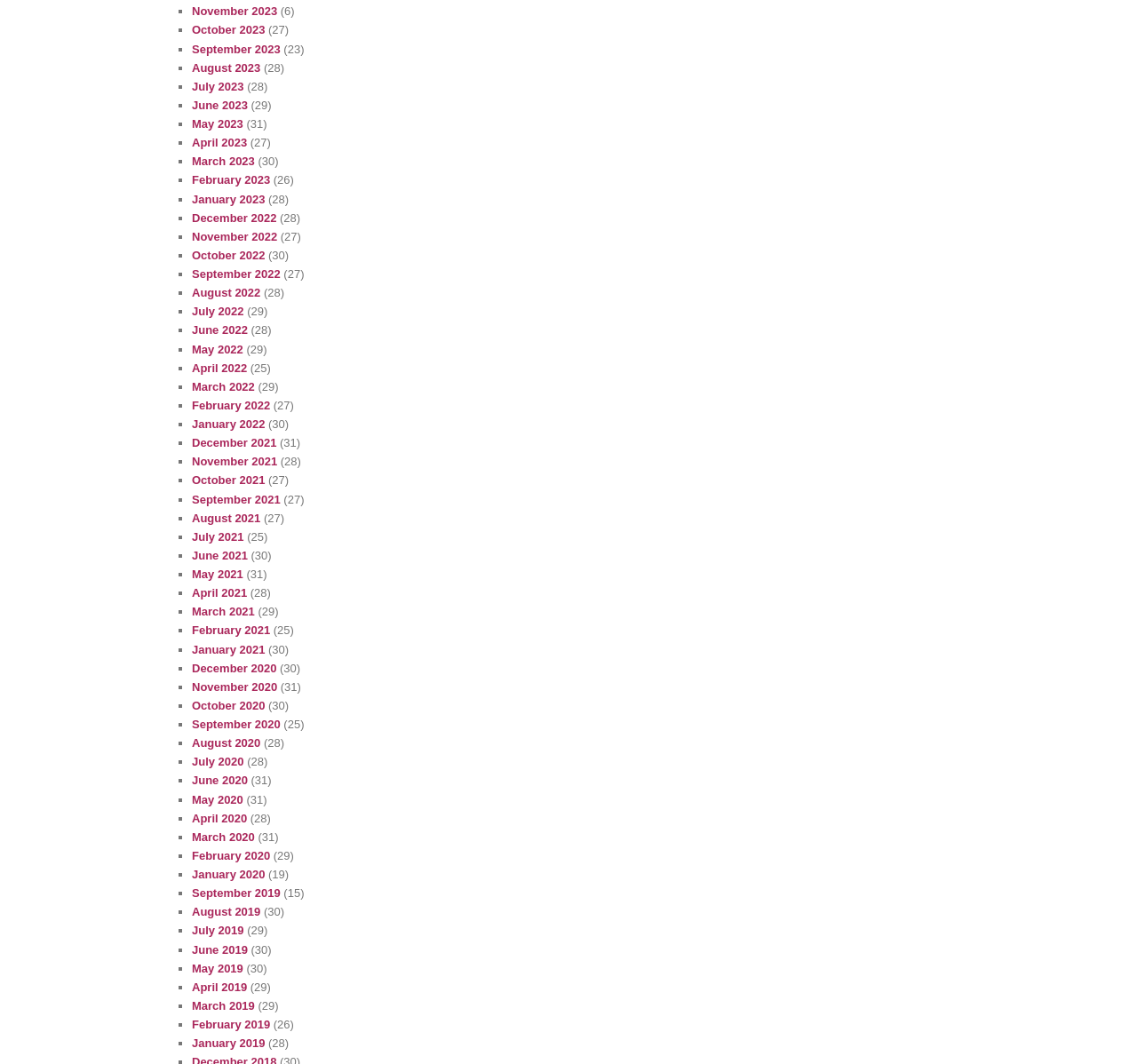Please locate the bounding box coordinates of the element that needs to be clicked to achieve the following instruction: "View November 2023". The coordinates should be four float numbers between 0 and 1, i.e., [left, top, right, bottom].

[0.169, 0.004, 0.244, 0.017]